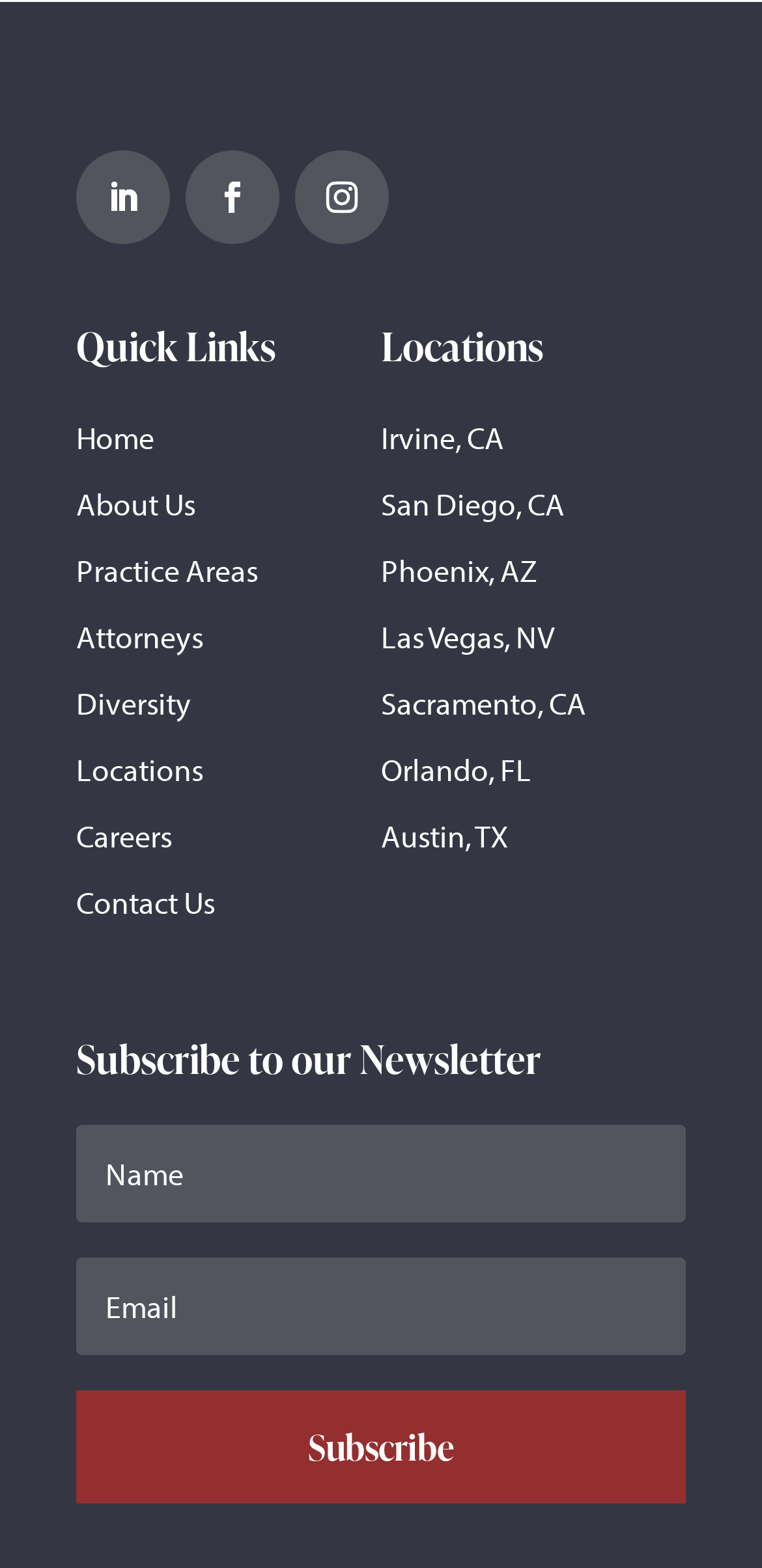Locate the bounding box coordinates of the area where you should click to accomplish the instruction: "Enter your email address".

[0.1, 0.717, 0.9, 0.779]